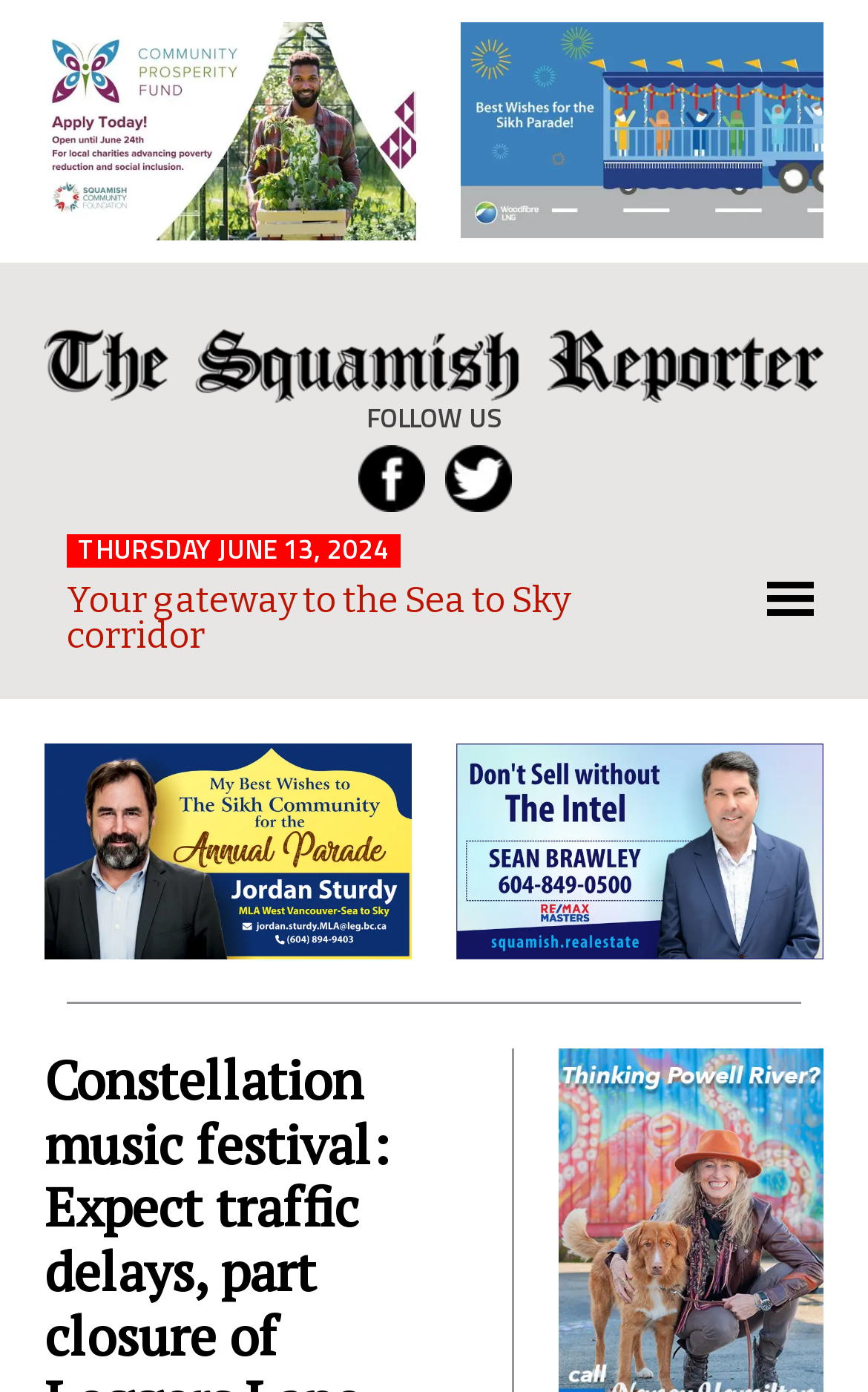How many headings are on the webpage?
Please interpret the details in the image and answer the question thoroughly.

I counted the number of heading elements on the webpage, which are 'FOLLOW US', 'Reader Interactions', and 'Primary Sidebar'. There are 3 headings in total.